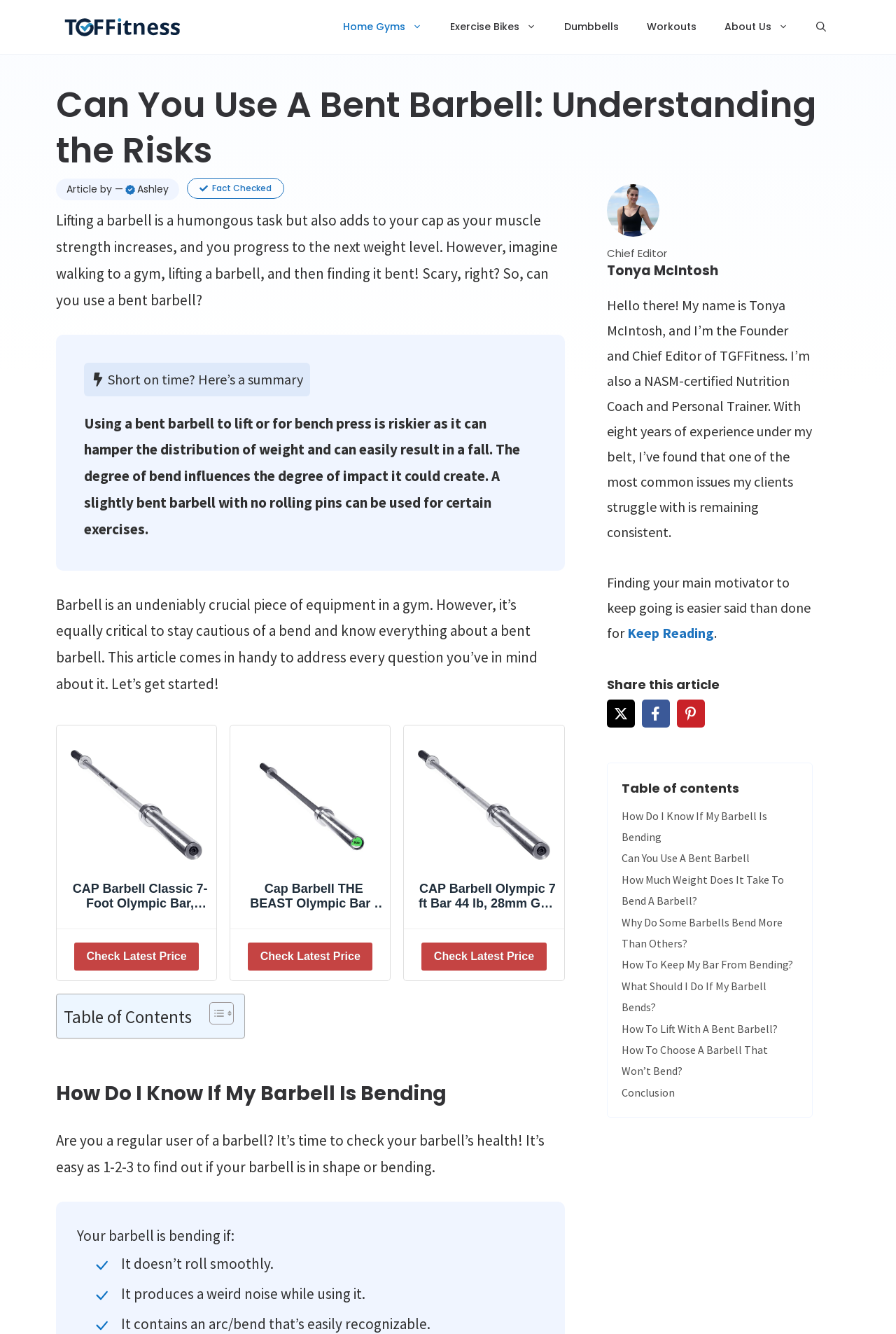Locate the bounding box coordinates of the element I should click to achieve the following instruction: "Read the summary".

[0.12, 0.277, 0.338, 0.291]